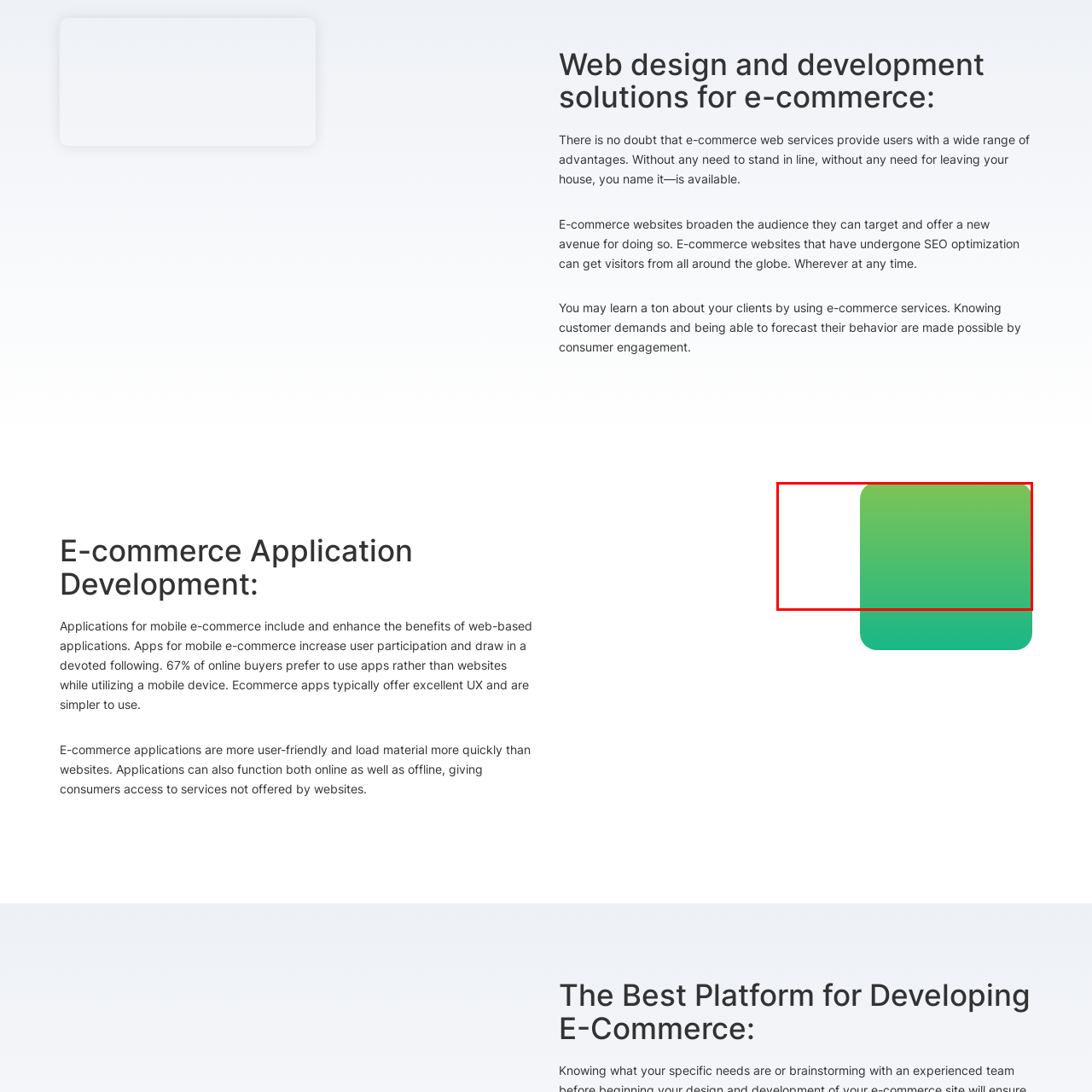What type of context is the design suitable for?
Look closely at the image marked with a red bounding box and answer the question with as much detail as possible, drawing from the image.

According to the caption, the modern aesthetic of the design aligns well with contemporary web design, particularly suitable for an e-commerce context, making it an ideal visual complement to the discussions surrounding e-commerce application development.